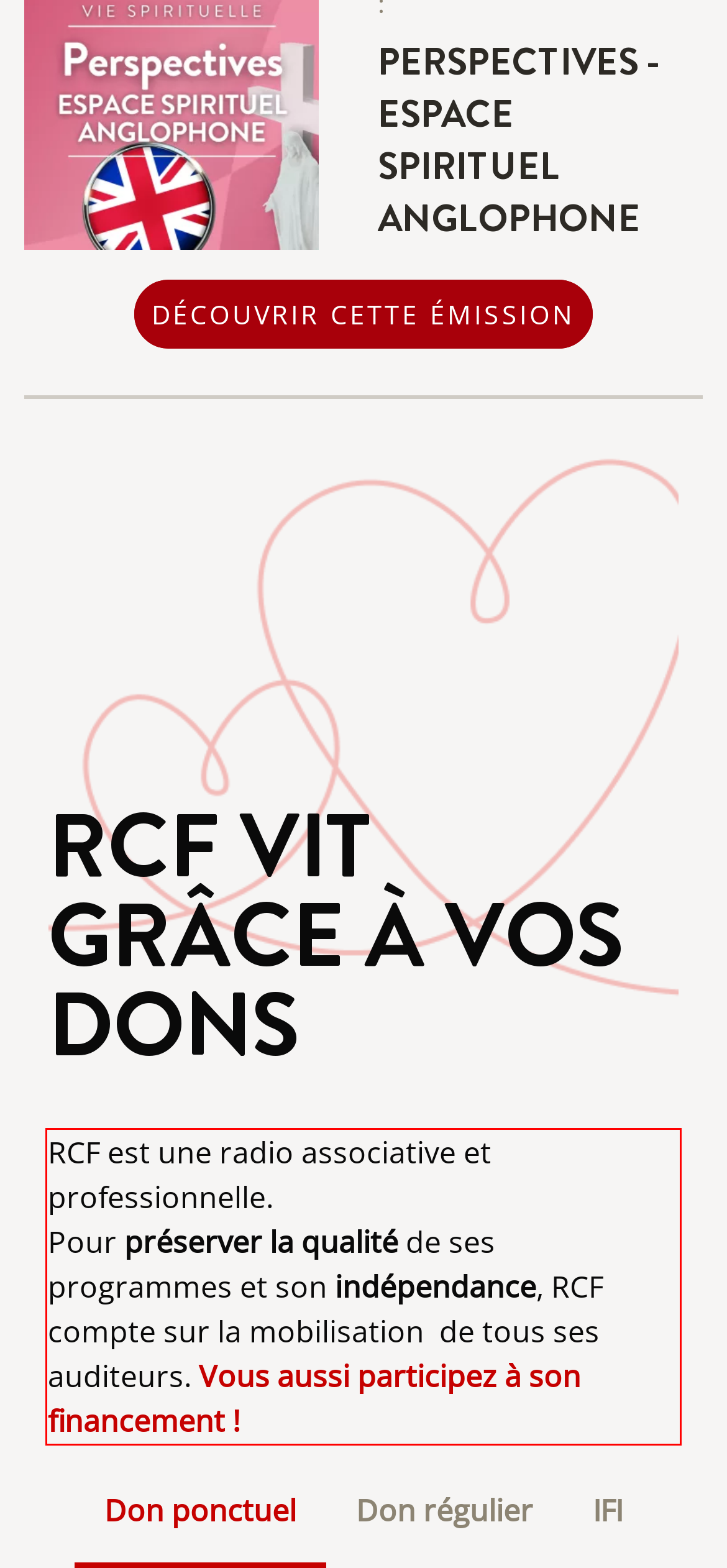Identify and extract the text within the red rectangle in the screenshot of the webpage.

RCF est une radio associative et professionnelle. Pour préserver la qualité de ses programmes et son indépendance, RCF compte sur la mobilisation de tous ses auditeurs. Vous aussi participez à son financement !